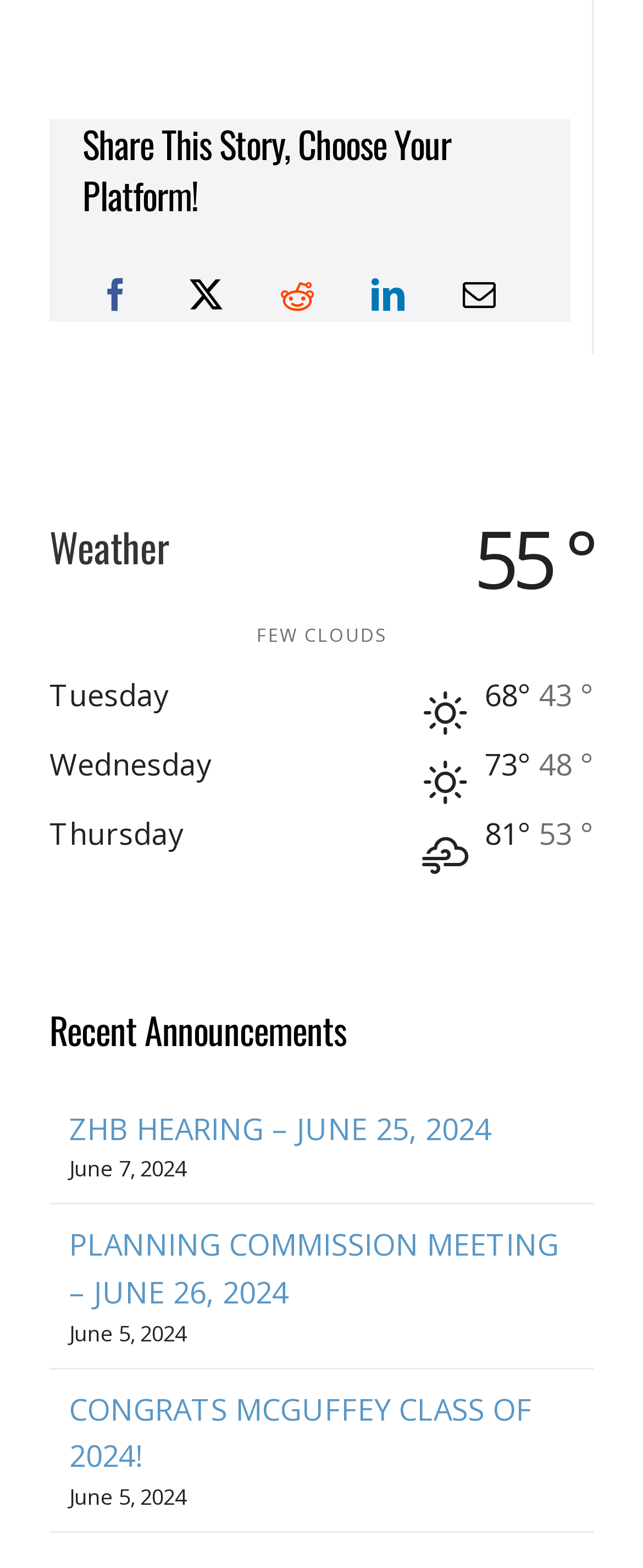What is the current weather condition? Analyze the screenshot and reply with just one word or a short phrase.

FEW CLOUDS